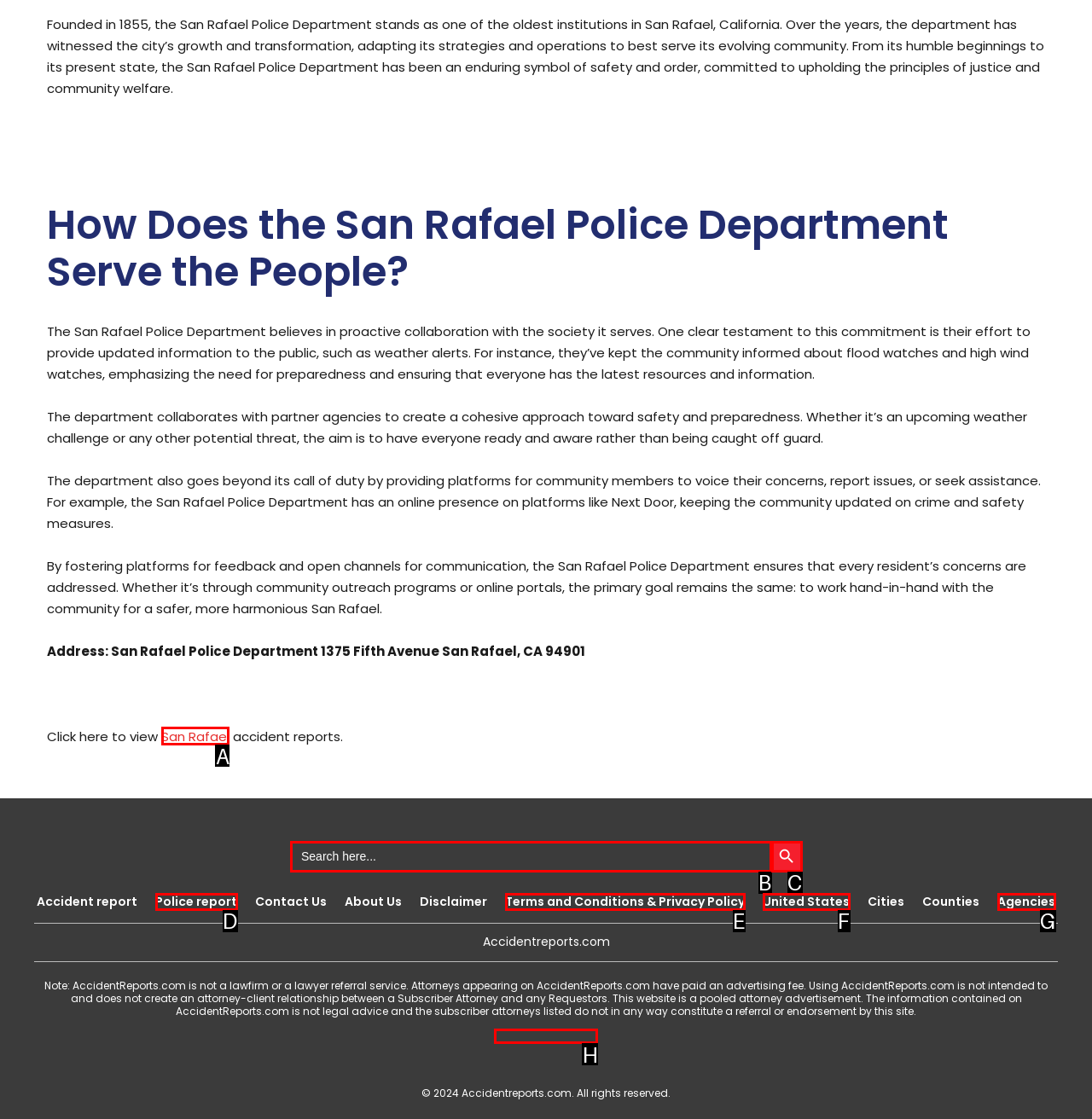Specify the letter of the UI element that should be clicked to achieve the following: Click on San Rafael
Provide the corresponding letter from the choices given.

A